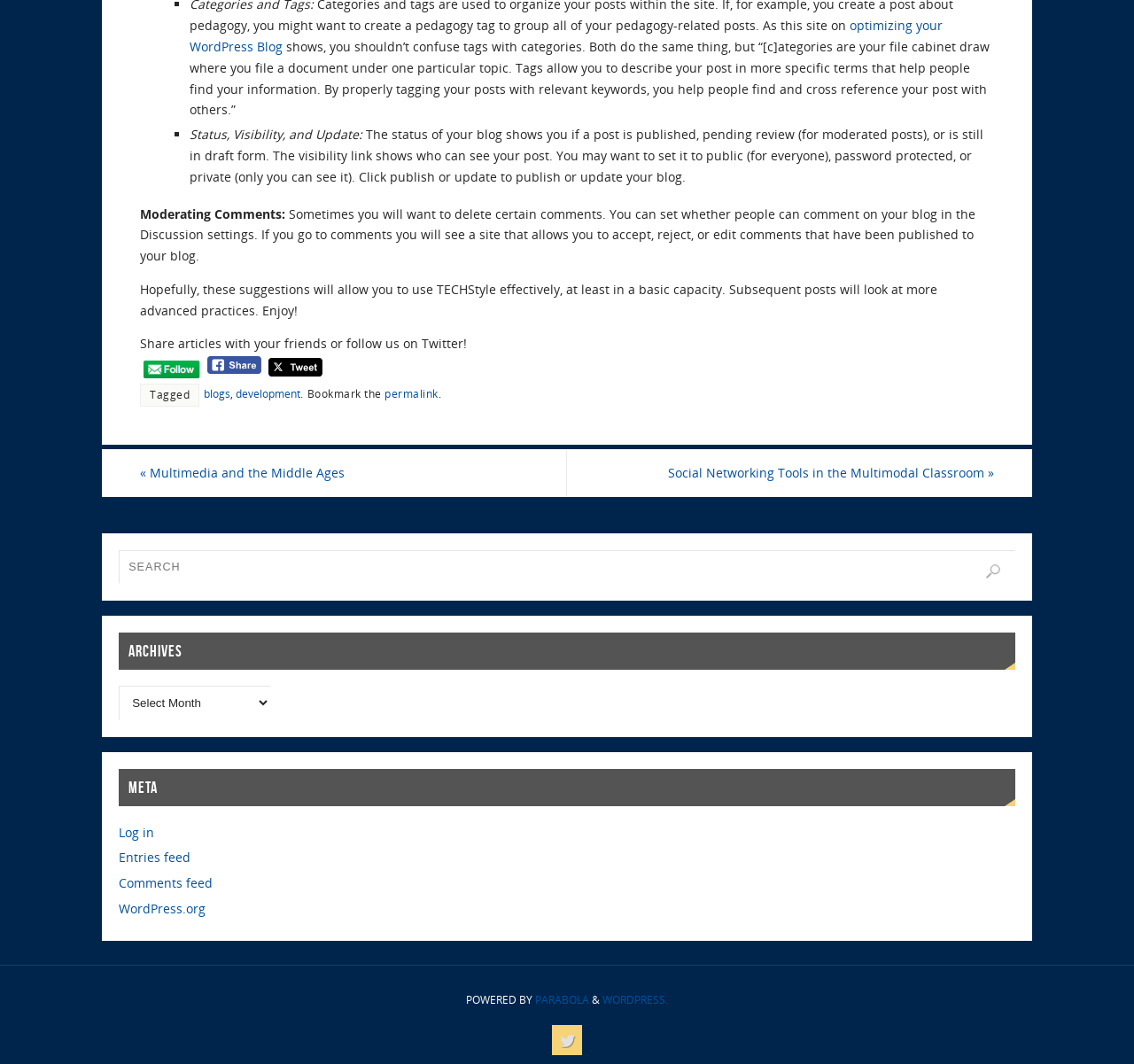Using the provided element description: "alt="fb-share-icon" title="Facebook Share"", identify the bounding box coordinates. The coordinates should be four floats between 0 and 1 in the order [left, top, right, bottom].

[0.183, 0.333, 0.23, 0.361]